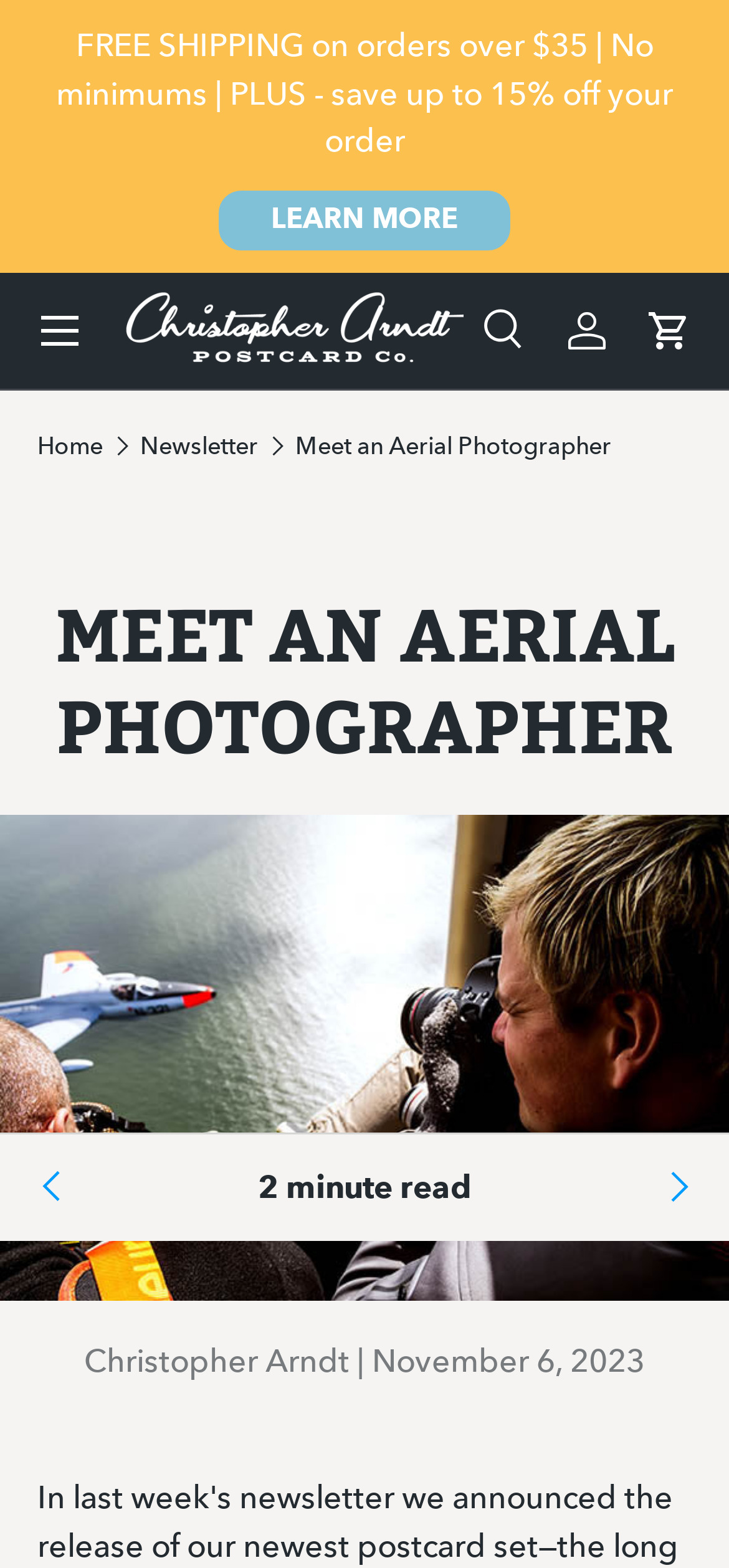Generate a comprehensive description of the contents of the webpage.

The webpage is about meeting an aerial photographer, Christian Bramkamp, and features a postcard set called "Airplanes of Aviation History". At the top left, there is a "SKIP TO CONTENT" link. Next to it, a promotional message is displayed, stating "FREE SHIPPING on orders over $35 | No minimums | PLUS - save up to 15% off your order". 

Below this, there are three links: "LEARN MORE", "Christopher Arndt Postcard Co" (which has an accompanying image), and a search bar with a "Search" button. The search bar is located at the top right of the page. 

To the right of the search bar, there are three more links: "Search", "Log in", and "Cart". A navigation menu, represented by a disclosure triangle, is located at the top left. 

The main content of the page is divided into sections. The first section has a heading "MEET AN AERIAL PHOTOGRAPHER" and features a large image. Below the image, there is a subheading "Christopher Arndt |" followed by a date "November 6, 2023". 

The next section has three links: "Airplanes of Aviation History", "2 minute read", and "Bah humbug! No sales here.". The "Airplanes of Aviation History" link is located at the top left of this section, while the "2 minute read" text is positioned below it. The "Bah humbug! No sales here." link is located at the bottom right of this section.